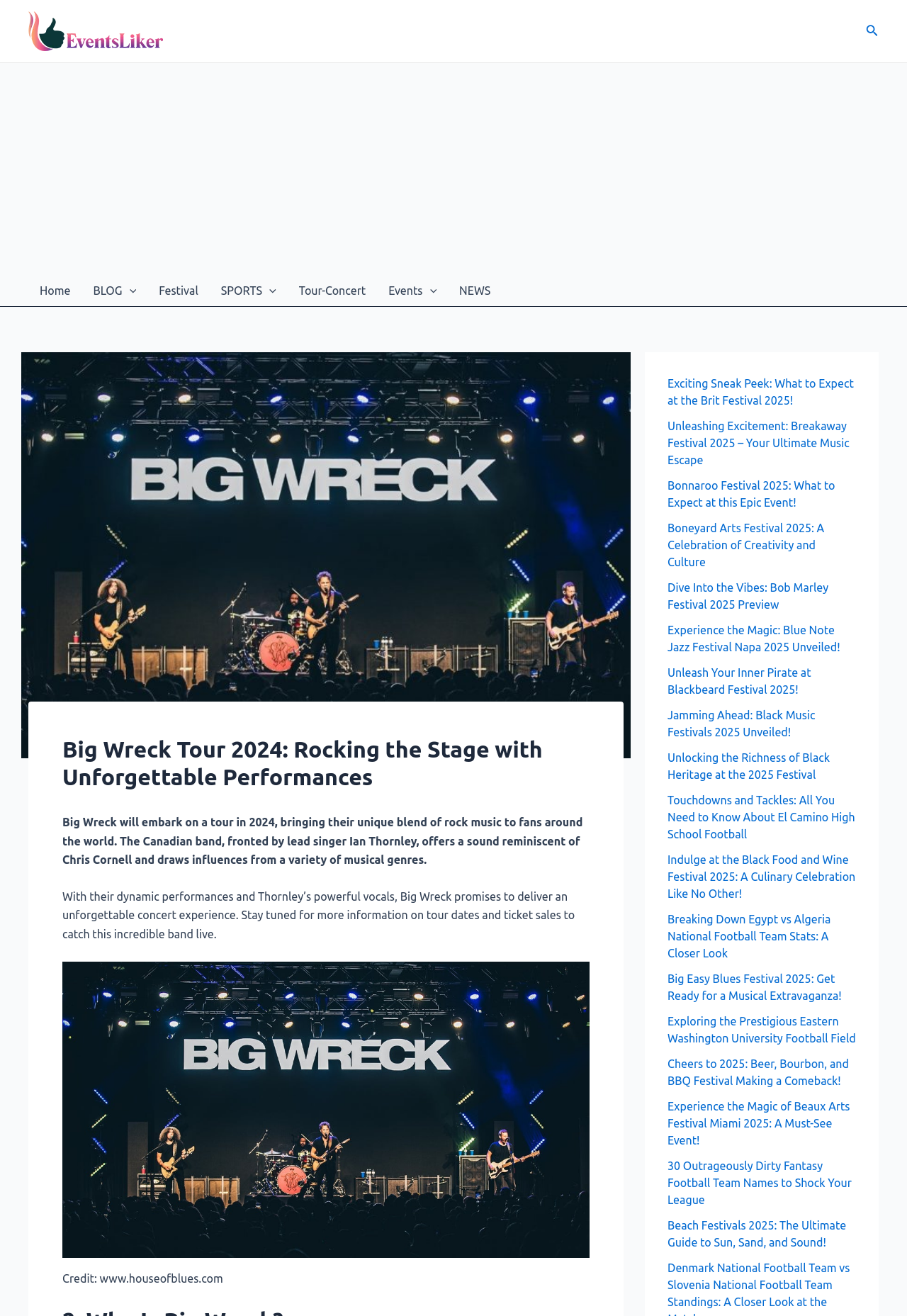What type of music does Big Wreck play?
Using the image as a reference, answer with just one word or a short phrase.

Rock music